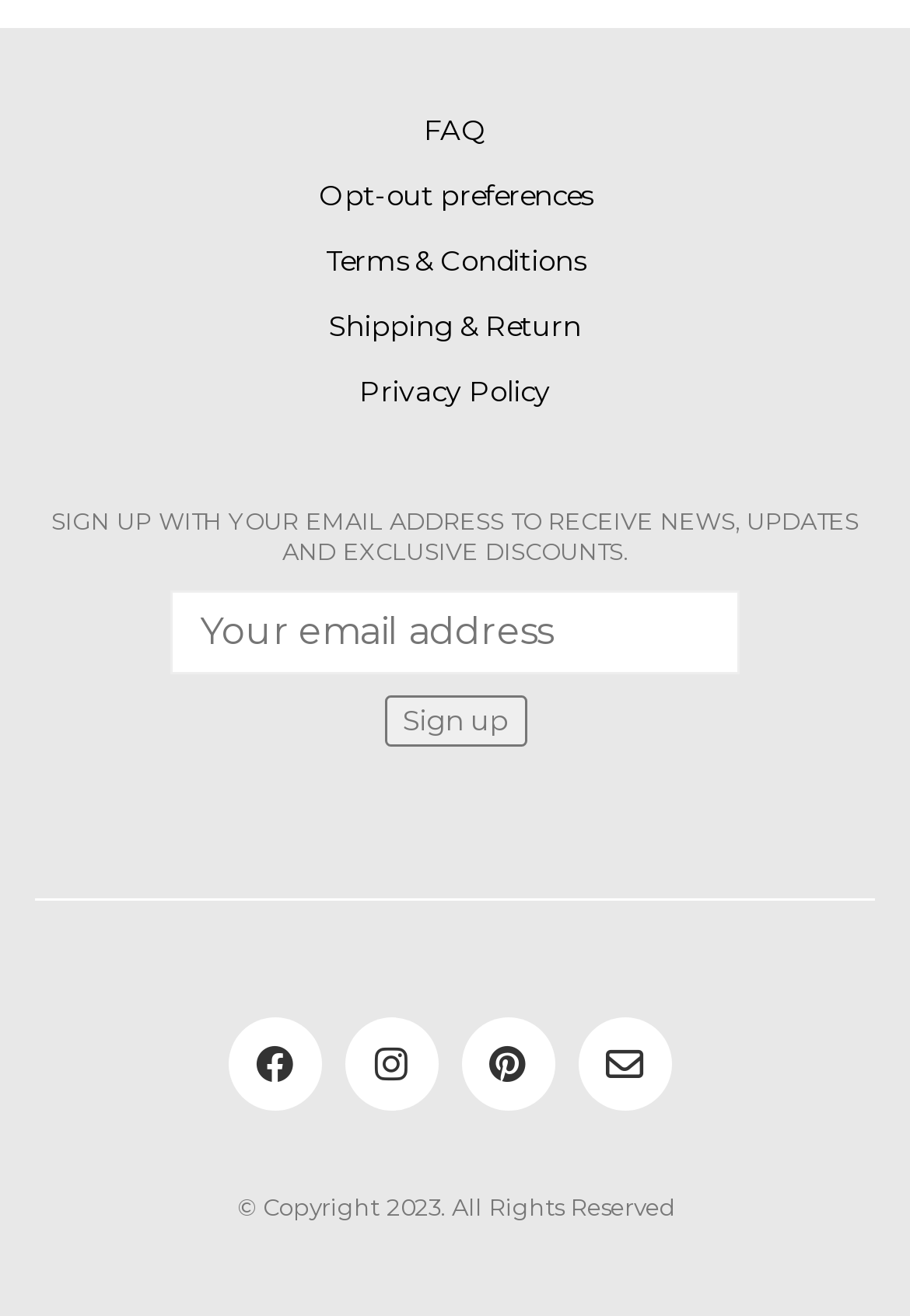Pinpoint the bounding box coordinates of the clickable area necessary to execute the following instruction: "Follow on Facebook". The coordinates should be given as four float numbers between 0 and 1, namely [left, top, right, bottom].

[0.25, 0.772, 0.353, 0.843]